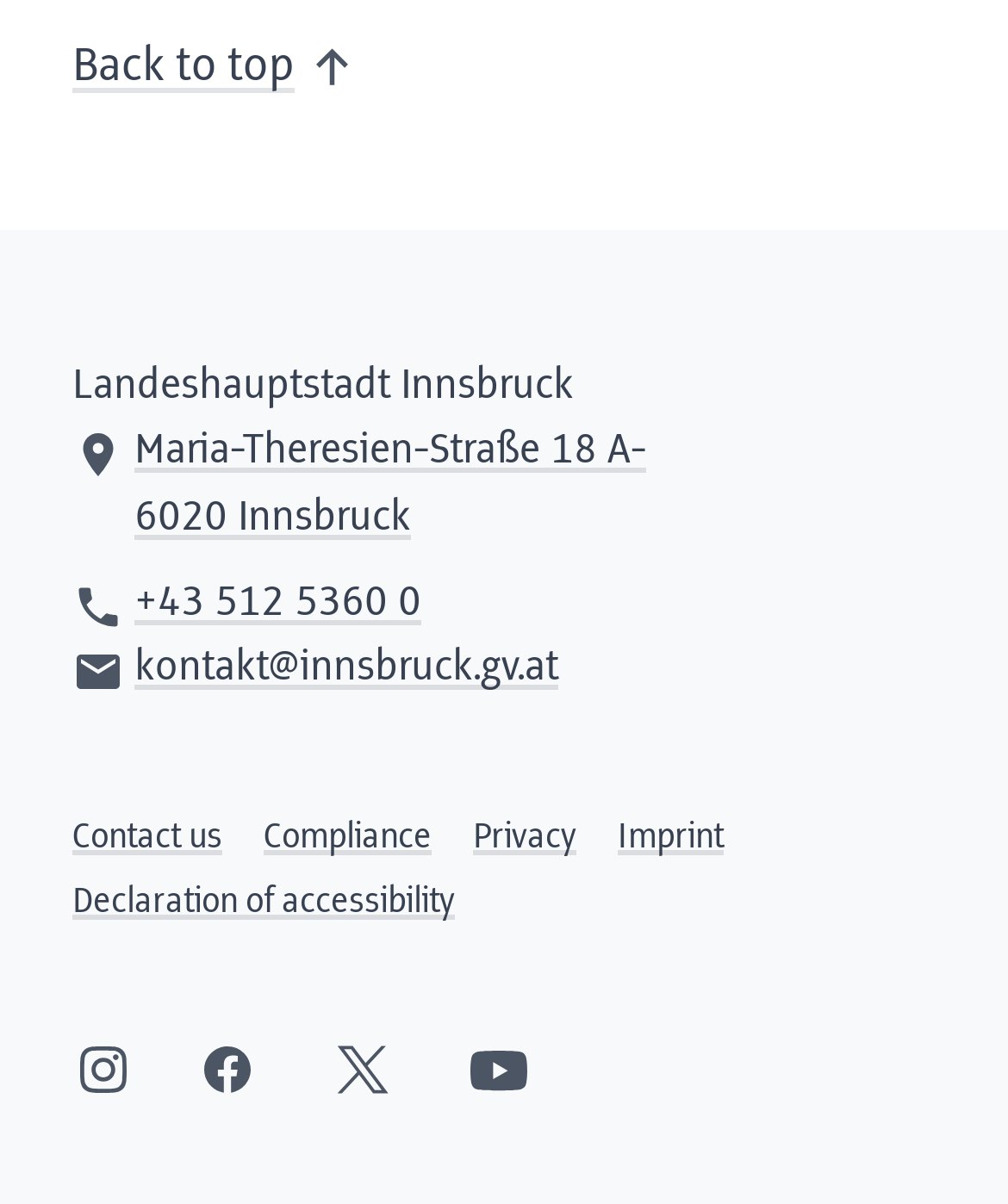How many social media links are there?
From the screenshot, provide a brief answer in one word or phrase.

4